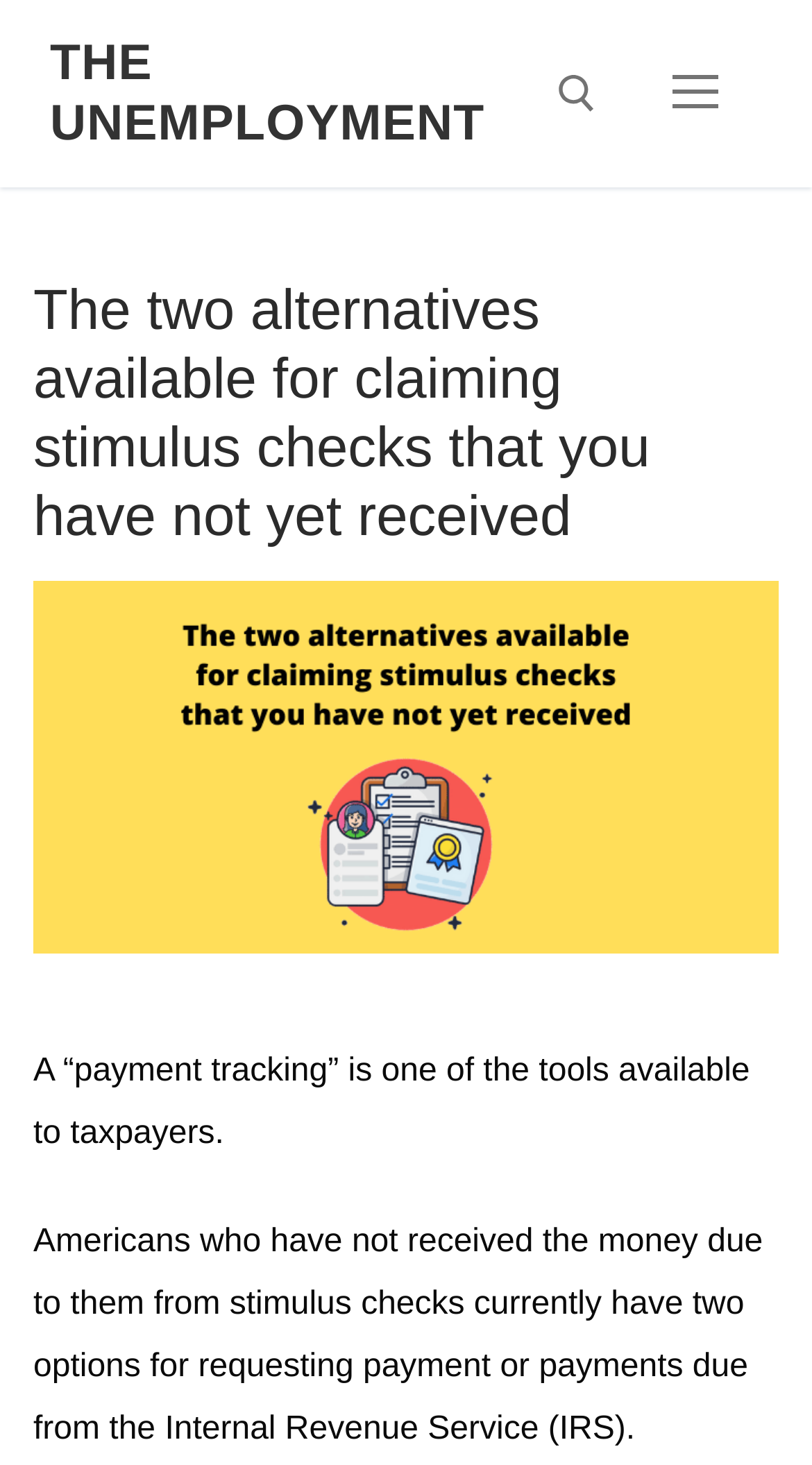How many options do Americans have for requesting payment?
Please ensure your answer is as detailed and informative as possible.

According to the webpage, Americans who have not received the money due to them from stimulus checks currently have two options for requesting payment or payments due from the Internal Revenue Service (IRS).